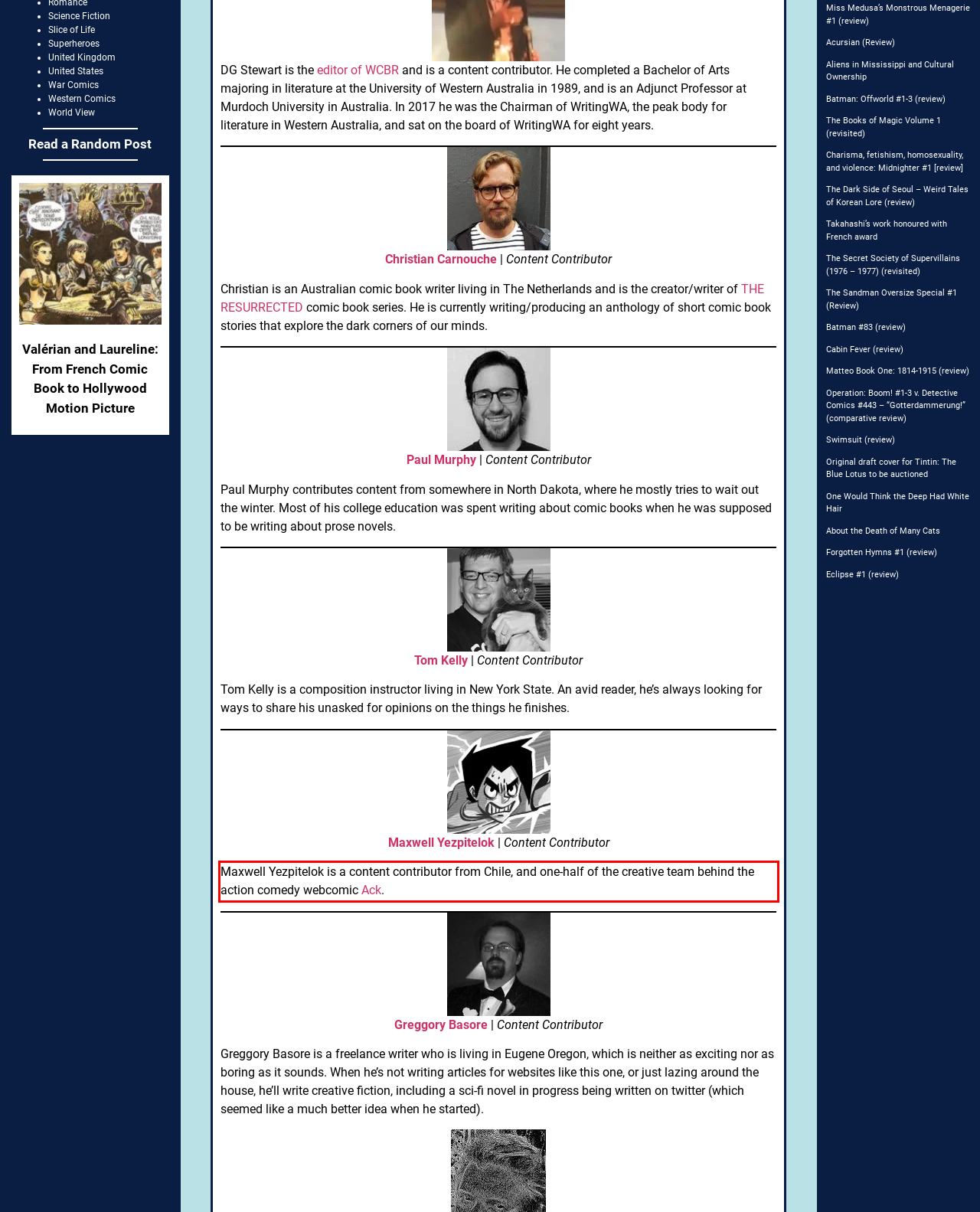Given a screenshot of a webpage with a red bounding box, extract the text content from the UI element inside the red bounding box.

Maxwell Yezpitelok is a content contributor from Chile, and one-half of the creative team behind the action comedy webcomic Ack.